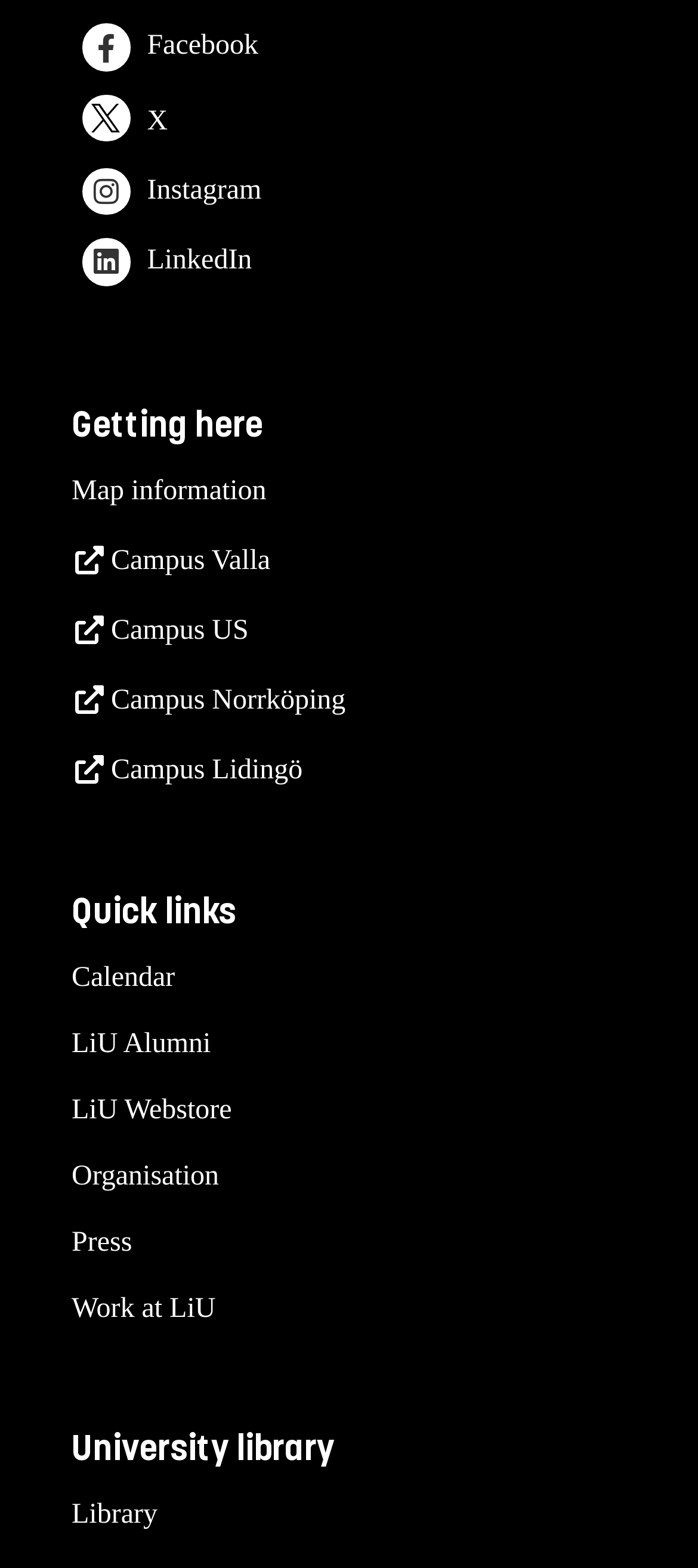Can you provide the bounding box coordinates for the element that should be clicked to implement the instruction: "Get map information"?

[0.103, 0.304, 0.382, 0.323]